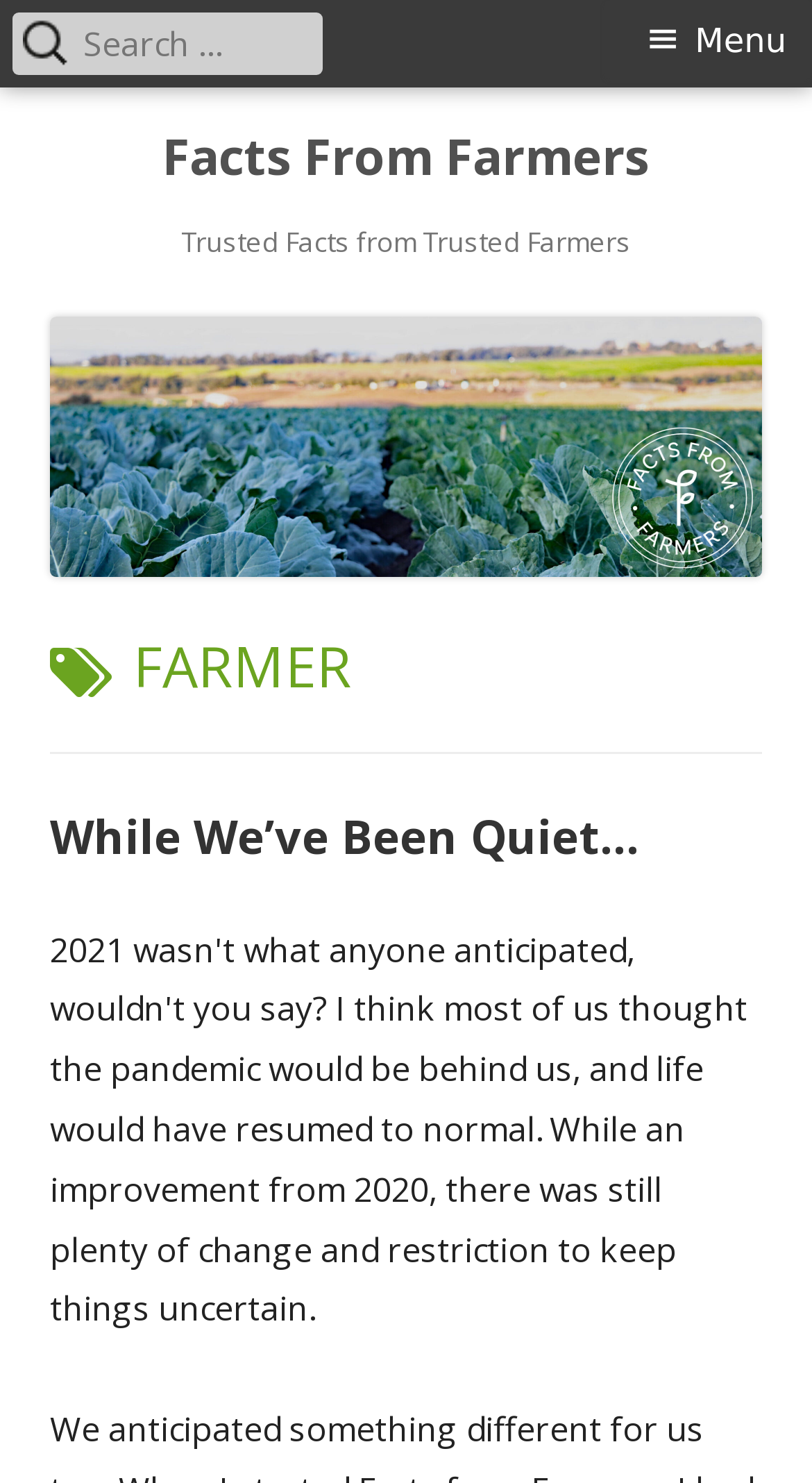What is the name of the website?
Your answer should be a single word or phrase derived from the screenshot.

Facts From Farmers